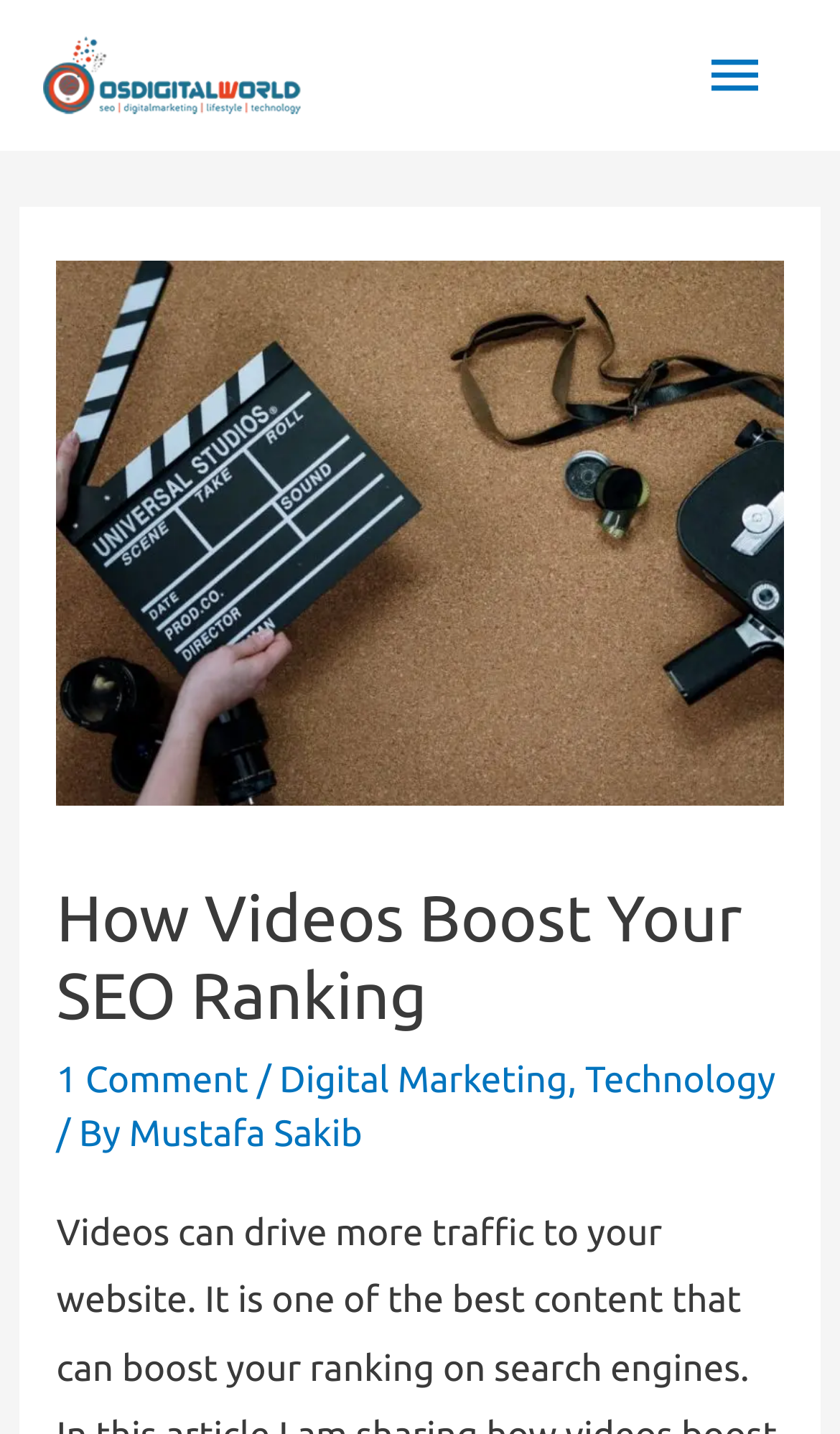What is the name of the expert in Bangladesh?
From the screenshot, supply a one-word or short-phrase answer.

Digital Marketing and SEO Expert